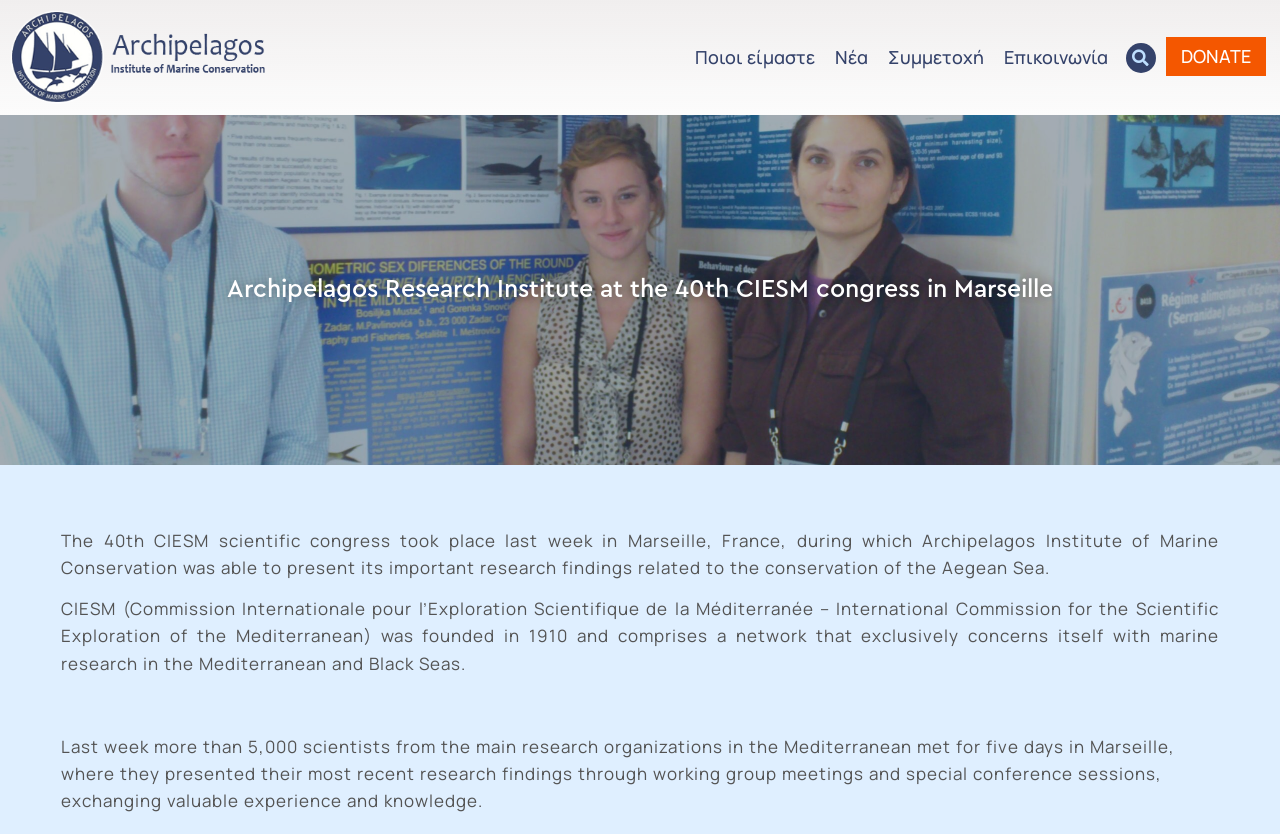Find the bounding box coordinates for the HTML element described in this sentence: "Ποιοι είμαστε". Provide the coordinates as four float numbers between 0 and 1, in the format [left, top, right, bottom].

[0.535, 0.04, 0.644, 0.099]